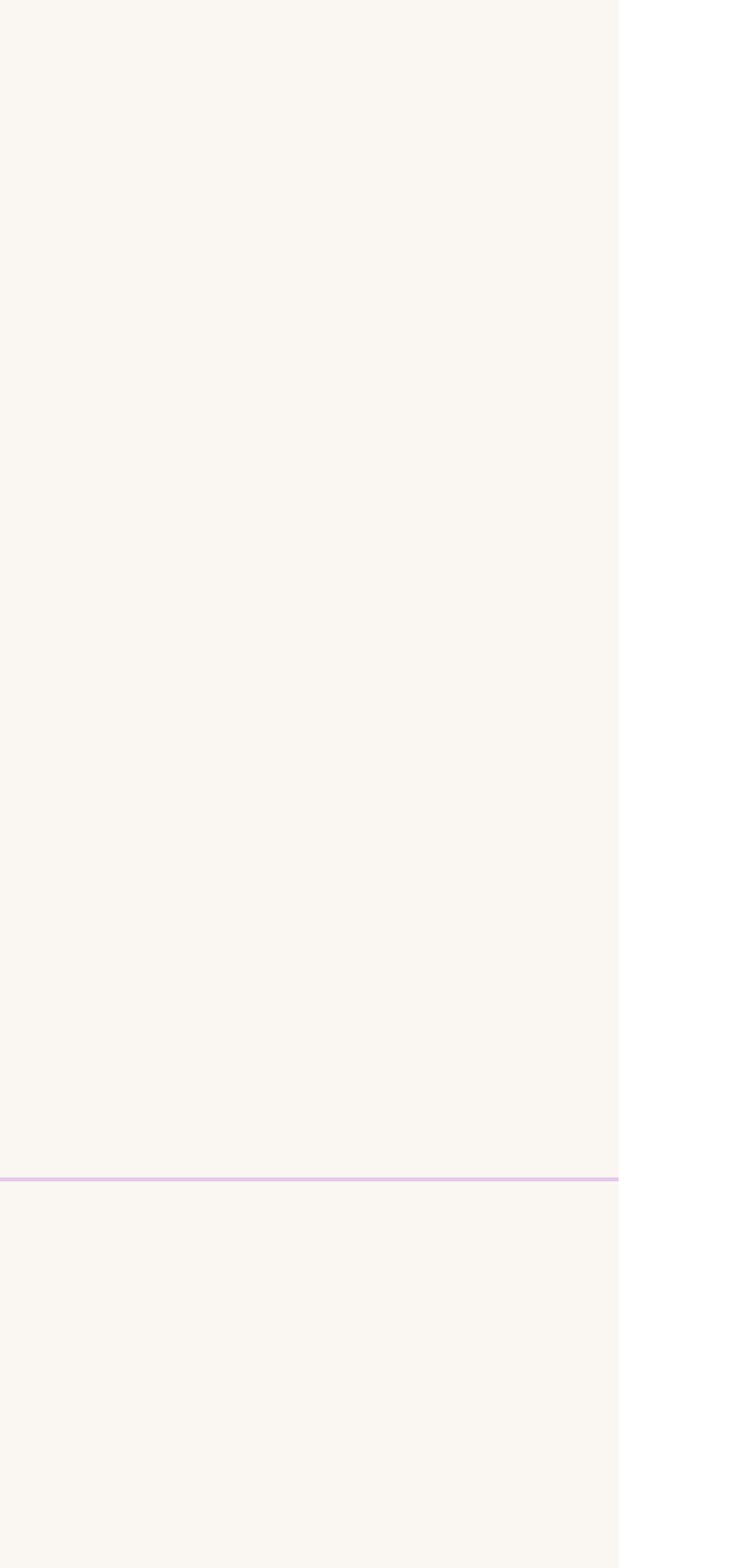Using the information in the image, could you please answer the following question in detail:
What is the price of Evergreen Gladioli Corms?

I found the price of Evergreen Gladioli Corms by looking at the text next to the product name, which is 'Price C$12.00'.